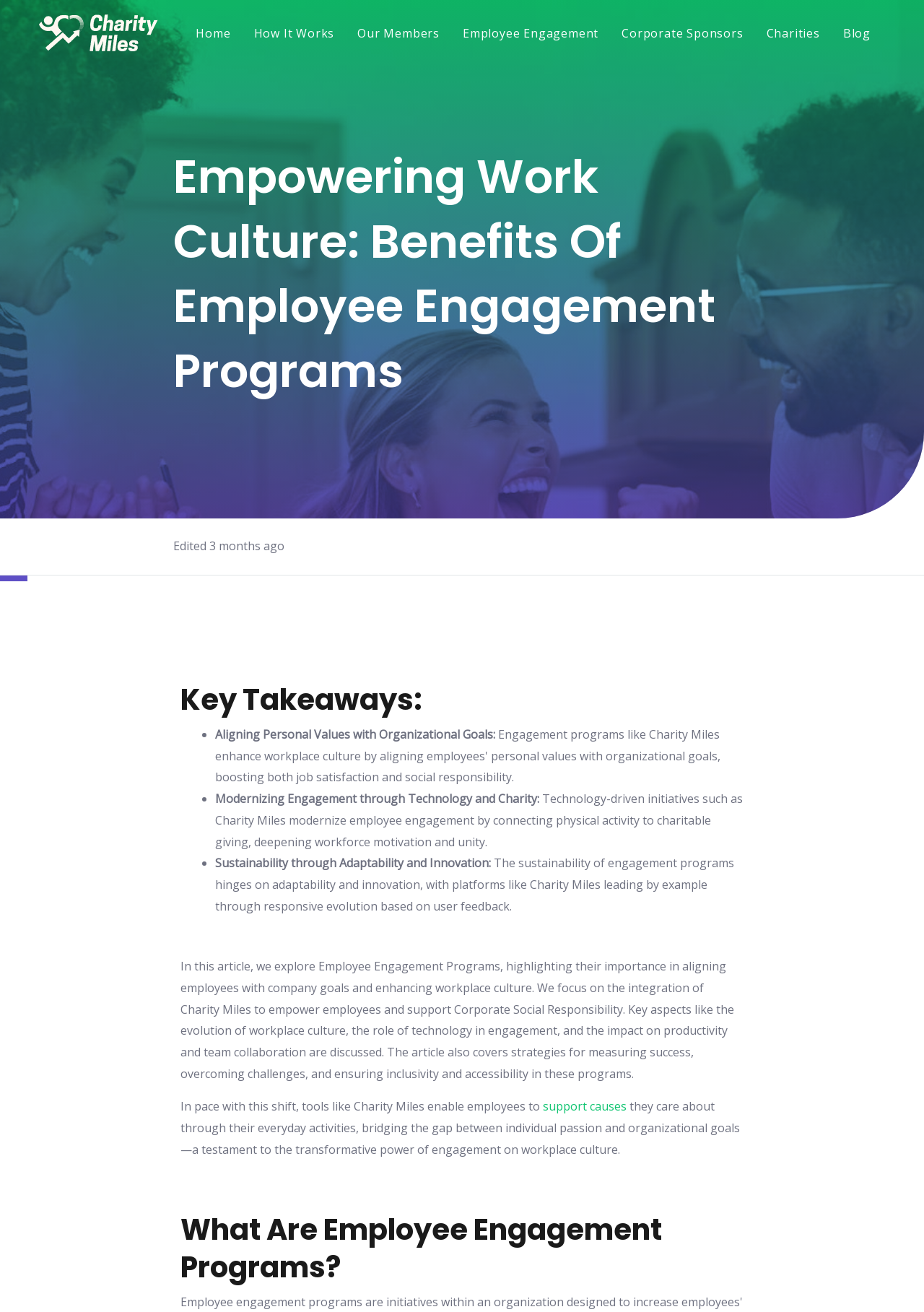Find the bounding box coordinates of the element to click in order to complete the given instruction: "Visit the 'Blog' section."

[0.906, 0.013, 0.948, 0.038]